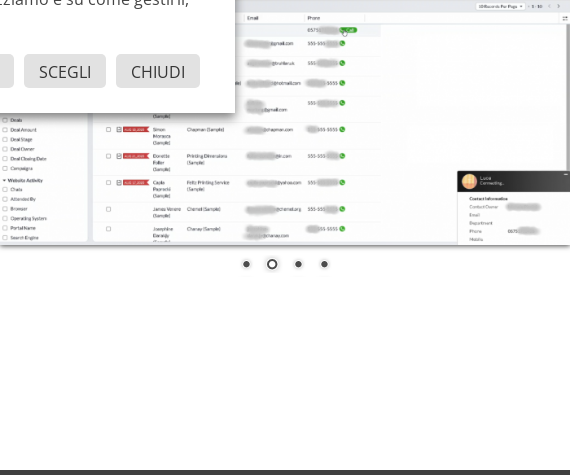Kindly respond to the following question with a single word or a brief phrase: 
What is the purpose of the visual indicators?

Indicating status or availability